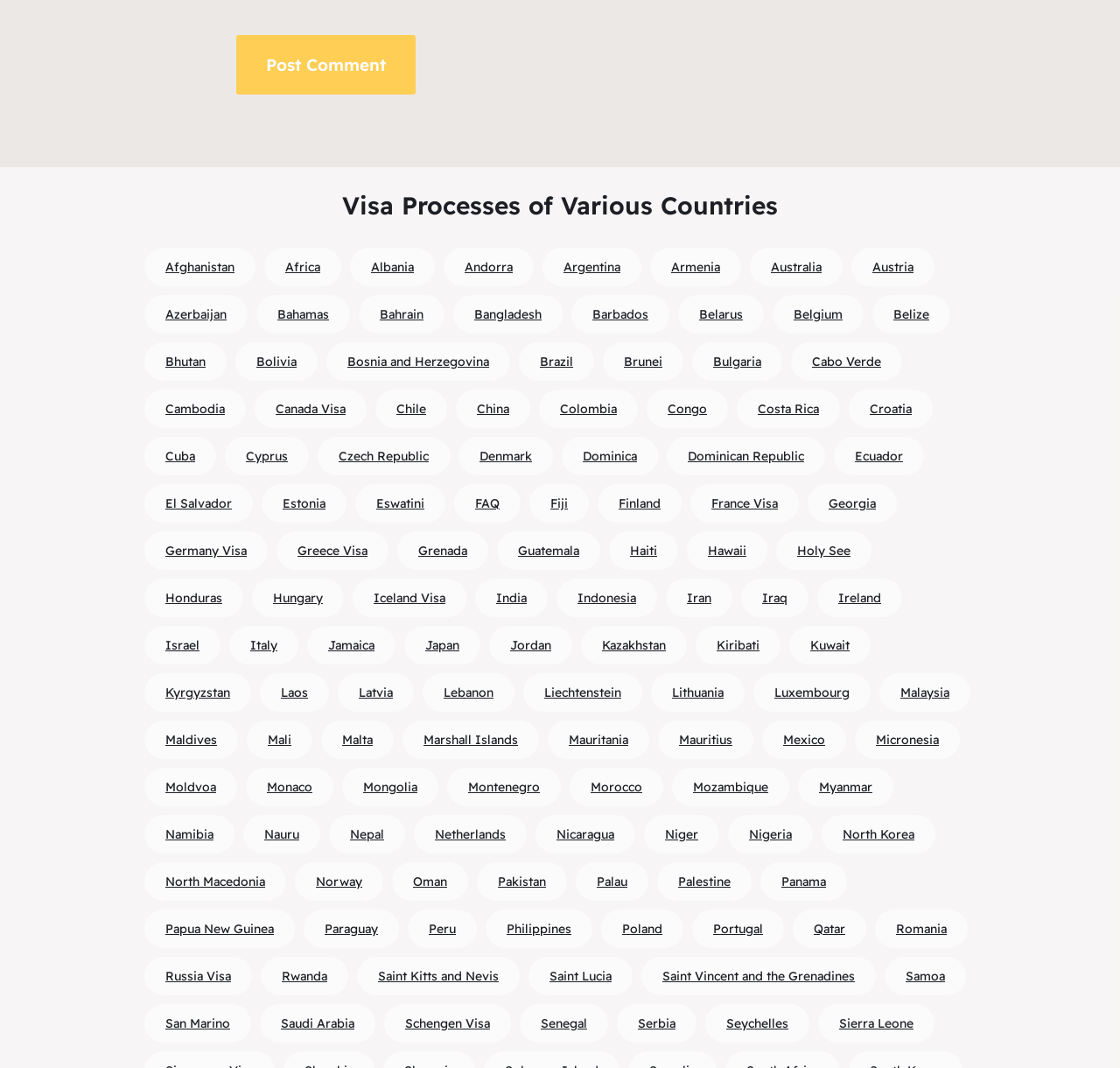Please locate the bounding box coordinates of the region I need to click to follow this instruction: "Read about visa process of Australia".

[0.688, 0.243, 0.734, 0.257]